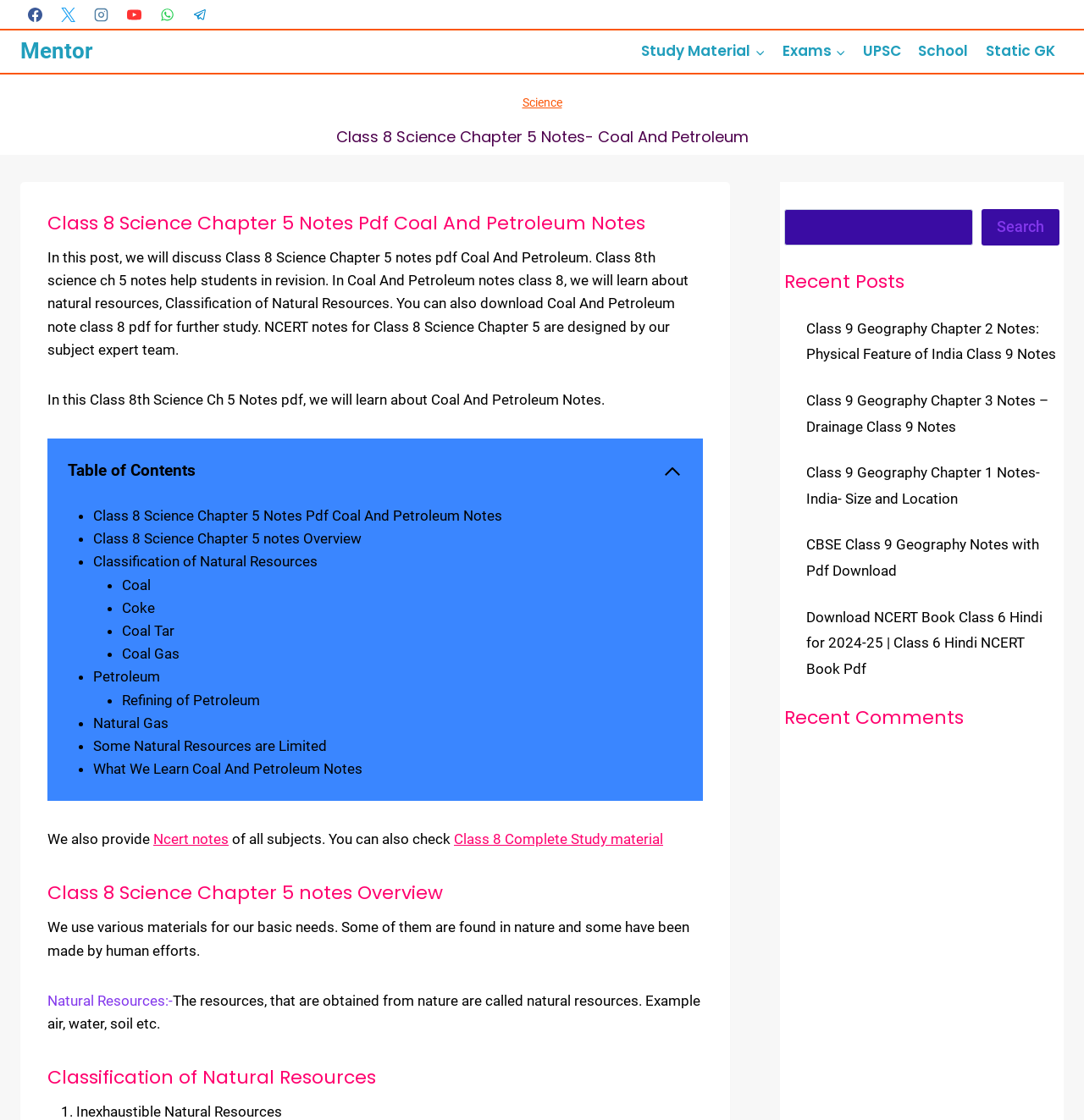What is the name of the chapter that discusses natural gas?
Give a comprehensive and detailed explanation for the question.

The name of the chapter that discusses natural gas is Class 8 Science Chapter 5, which is mentioned in the table of contents link 'Natural Gas' under the heading 'Class 8 Science Chapter 5 Notes- Coal And Petroleum'.